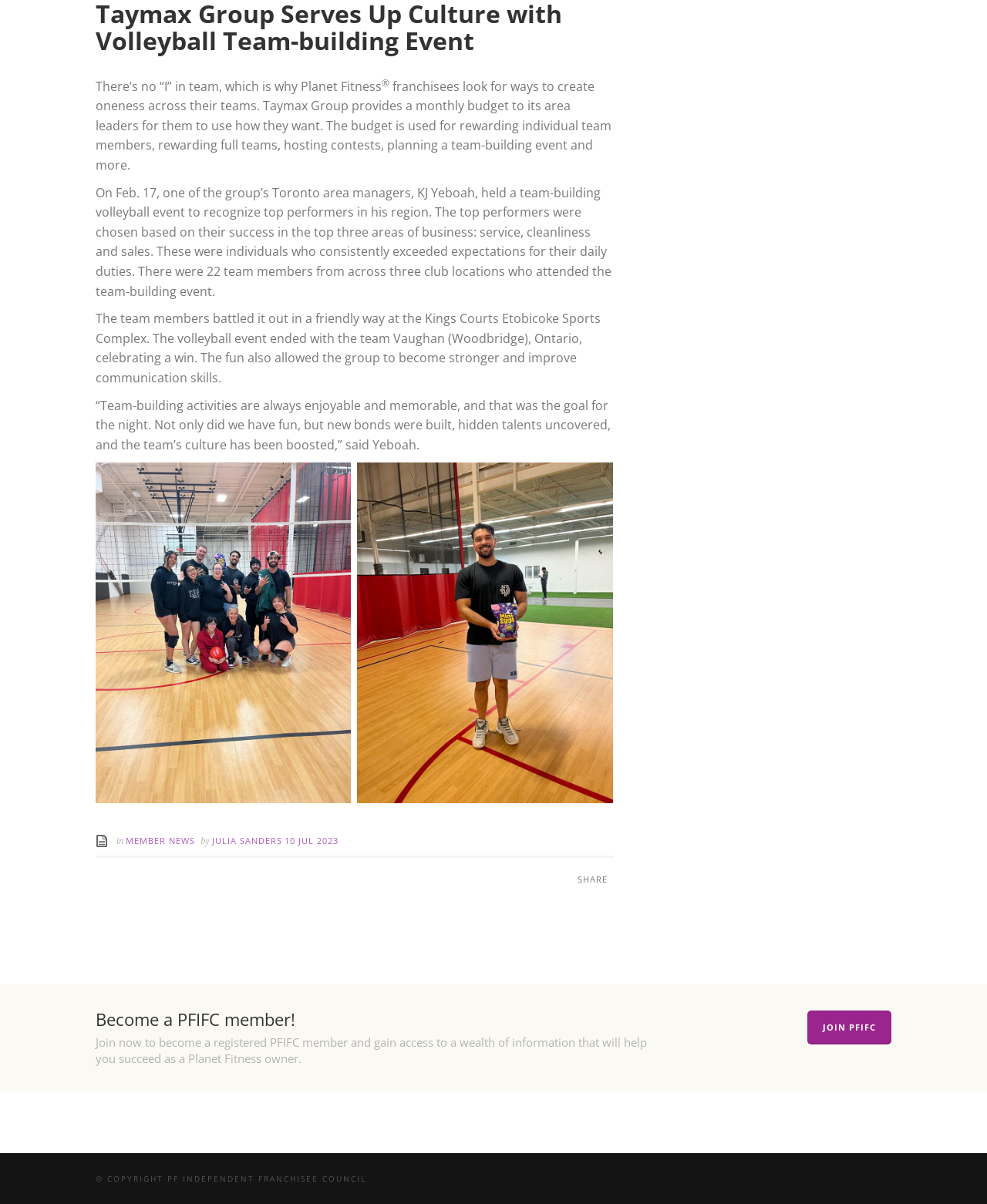Given the element description "Join PFIFC", identify the bounding box of the corresponding UI element.

[0.818, 0.839, 0.903, 0.867]